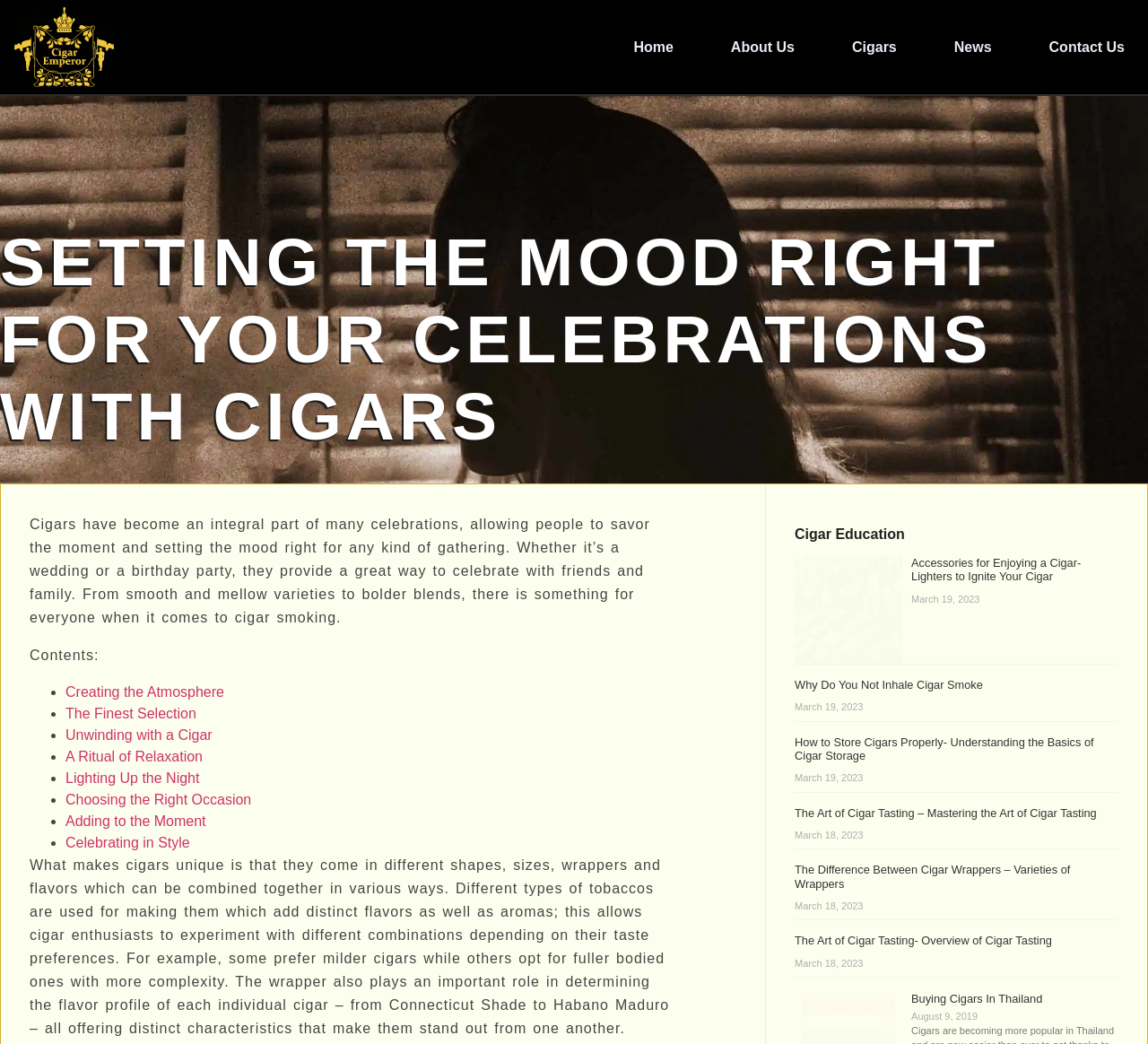Identify the bounding box coordinates of the section that should be clicked to achieve the task described: "Click the 'Home' link".

[0.552, 0.032, 0.587, 0.058]